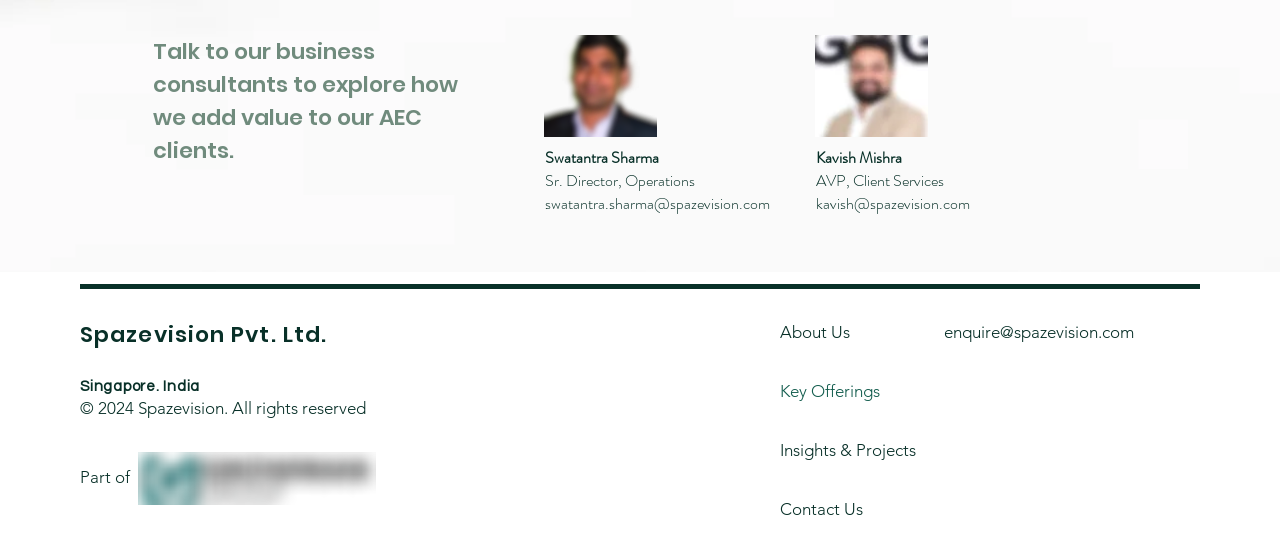Locate the bounding box coordinates of the element that needs to be clicked to carry out the instruction: "Explore key offerings". The coordinates should be given as four float numbers ranging from 0 to 1, i.e., [left, top, right, bottom].

[0.609, 0.667, 0.695, 0.775]